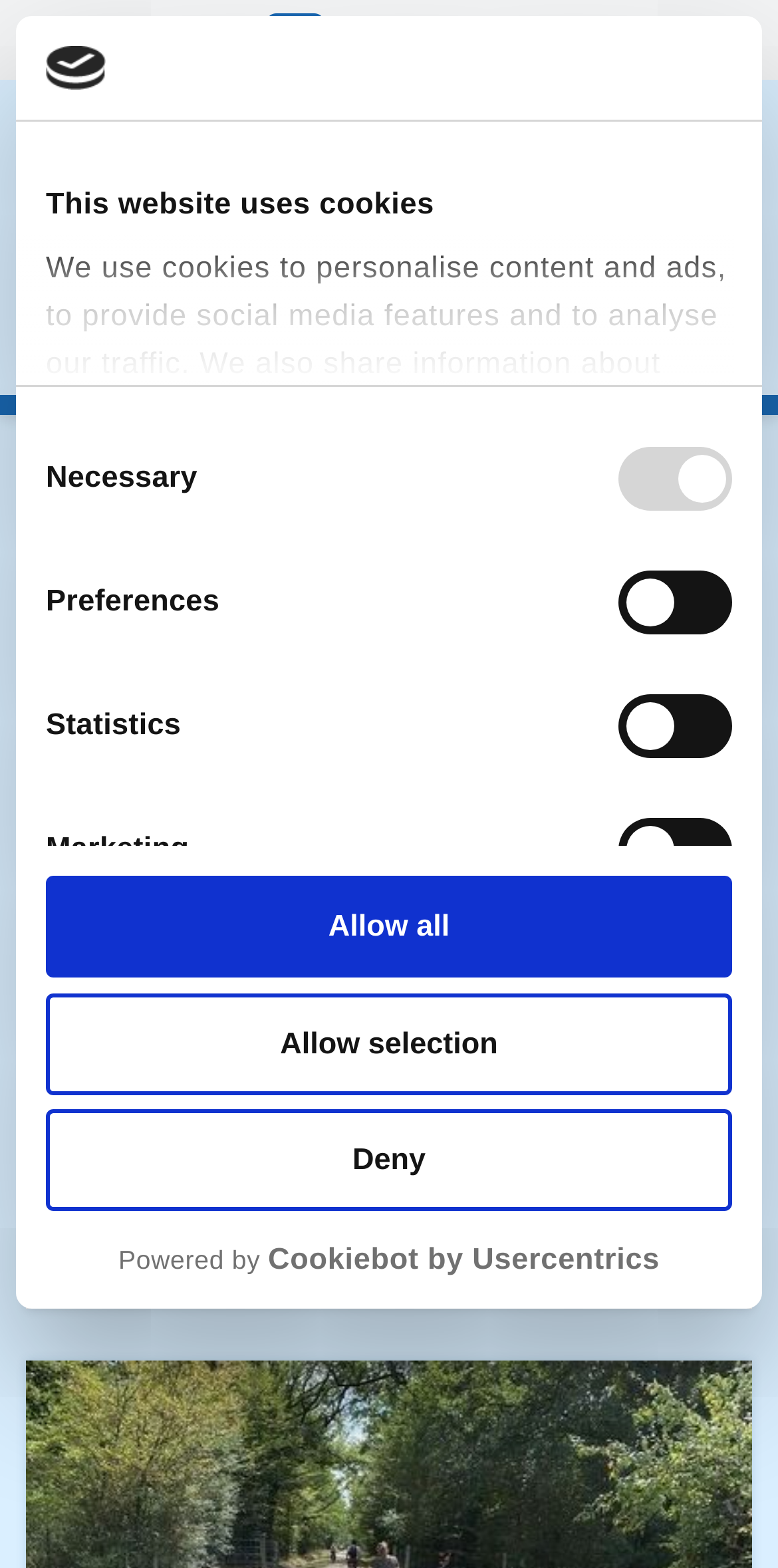Locate the bounding box coordinates of the clickable part needed for the task: "Click the 'France Bike' link".

[0.033, 0.076, 0.593, 0.226]